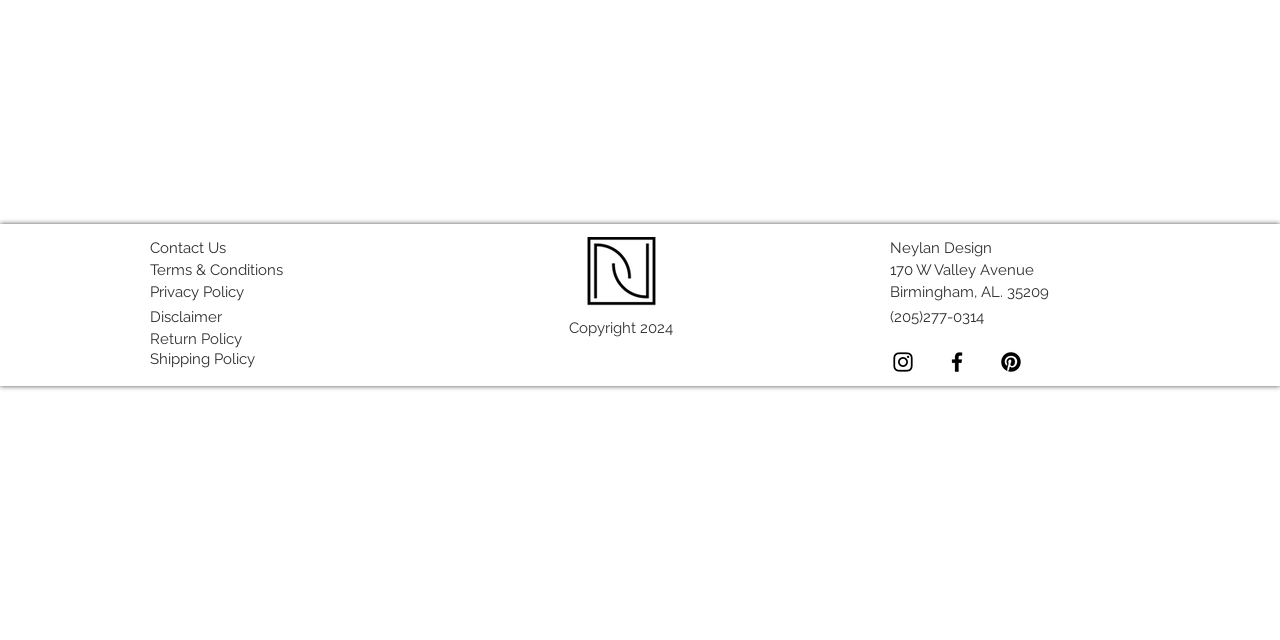Identify and provide the bounding box coordinates of the UI element described: "Terms & Conditions". The coordinates should be formatted as [left, top, right, bottom], with each number being a float between 0 and 1.

[0.117, 0.407, 0.221, 0.437]